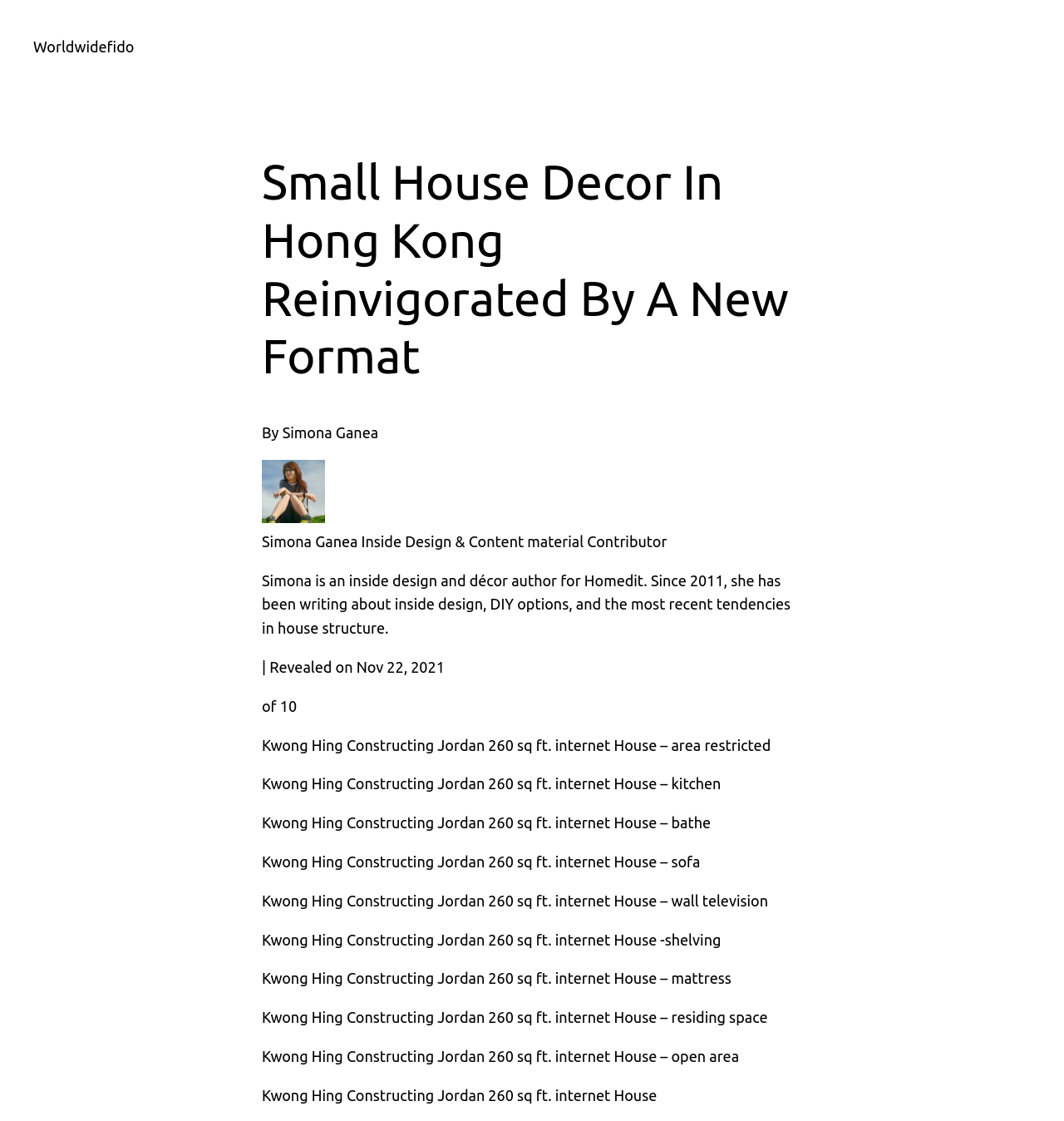With reference to the screenshot, provide a detailed response to the question below:
What is the size of the house featured in this article?

The size of the house featured in this article is 260 sq ft, which can be found by looking at the repeated mentions of 'Kwong Hing Building Jordan 260 sq ft internet House' in the article.